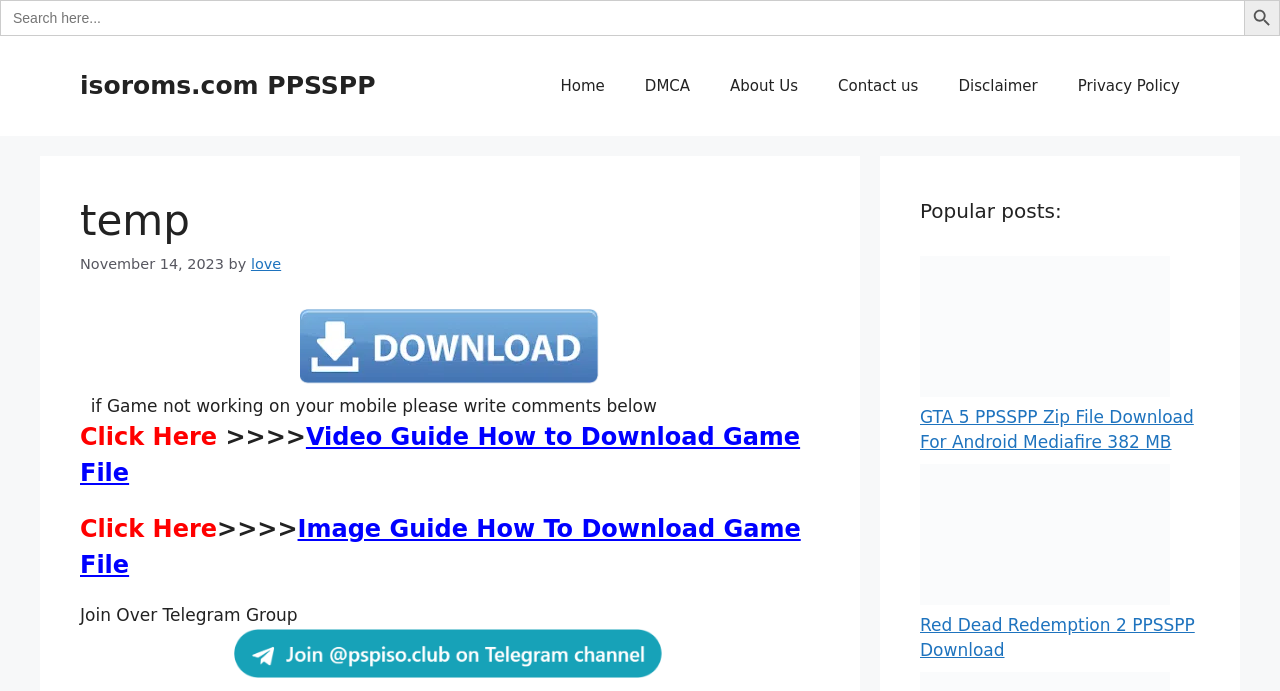Use a single word or phrase to answer the question: What is the name of the author mentioned on the webpage?

love